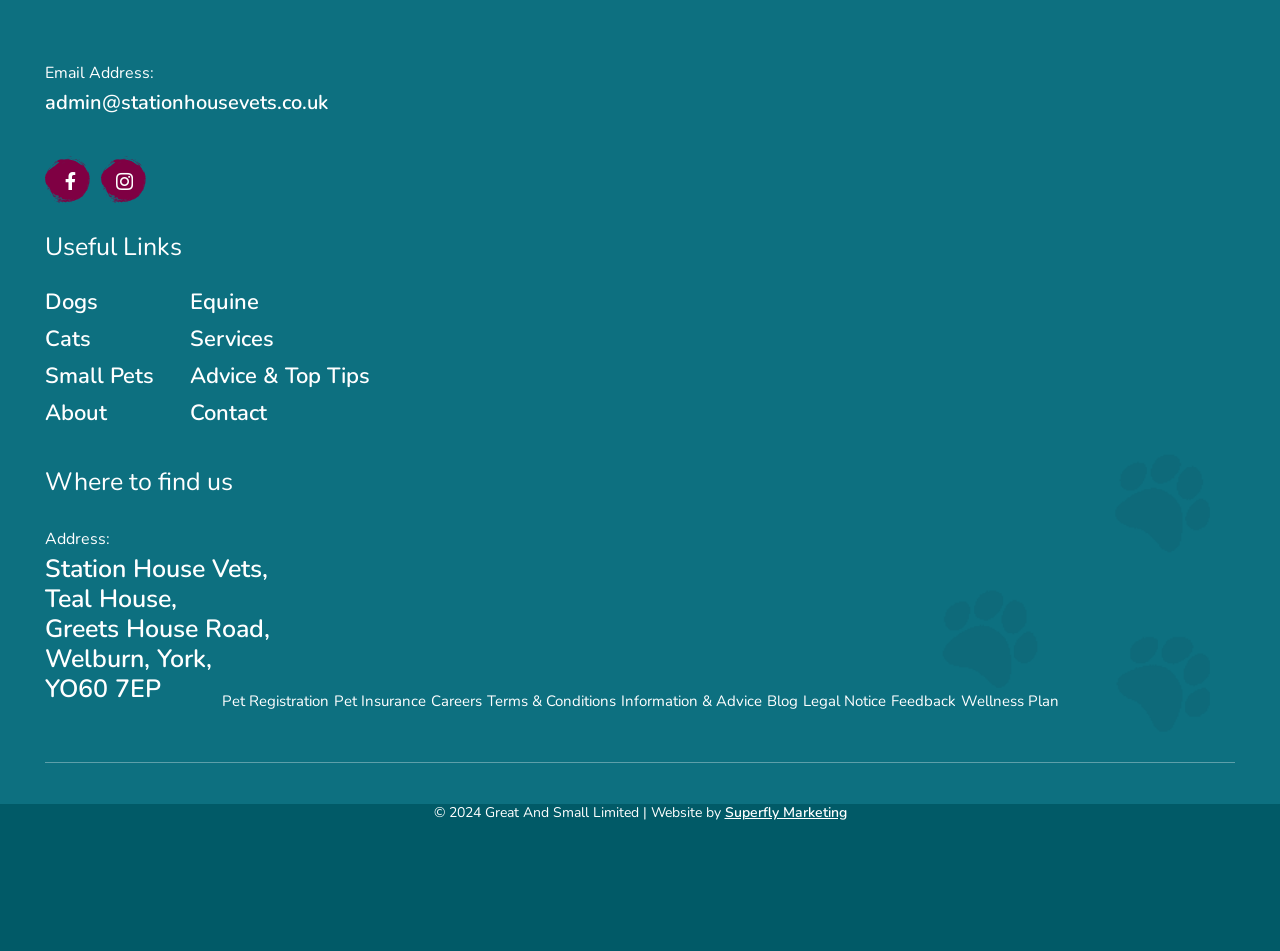Please find the bounding box coordinates of the element that must be clicked to perform the given instruction: "Find us on the map". The coordinates should be four float numbers from 0 to 1, i.e., [left, top, right, bottom].

[0.035, 0.489, 0.182, 0.524]